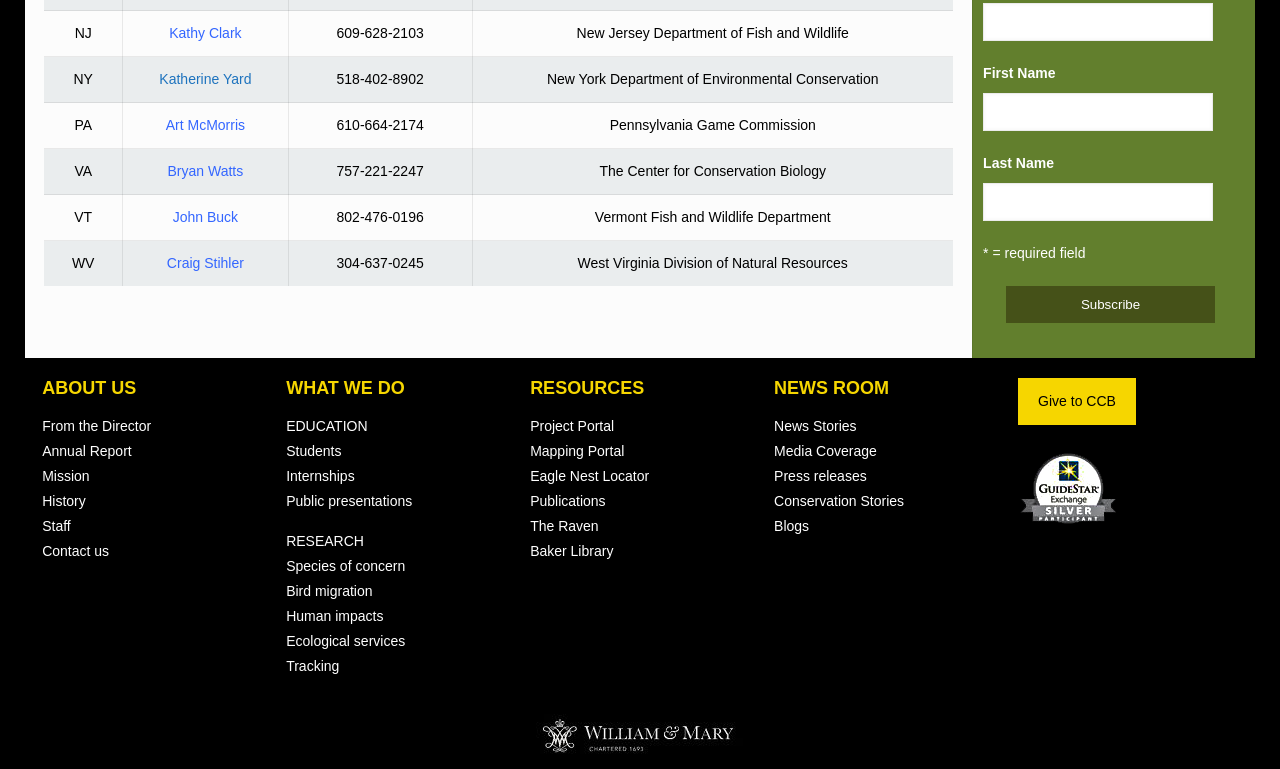Can you provide the bounding box coordinates for the element that should be clicked to implement the instruction: "Click About Us"?

[0.033, 0.491, 0.205, 0.518]